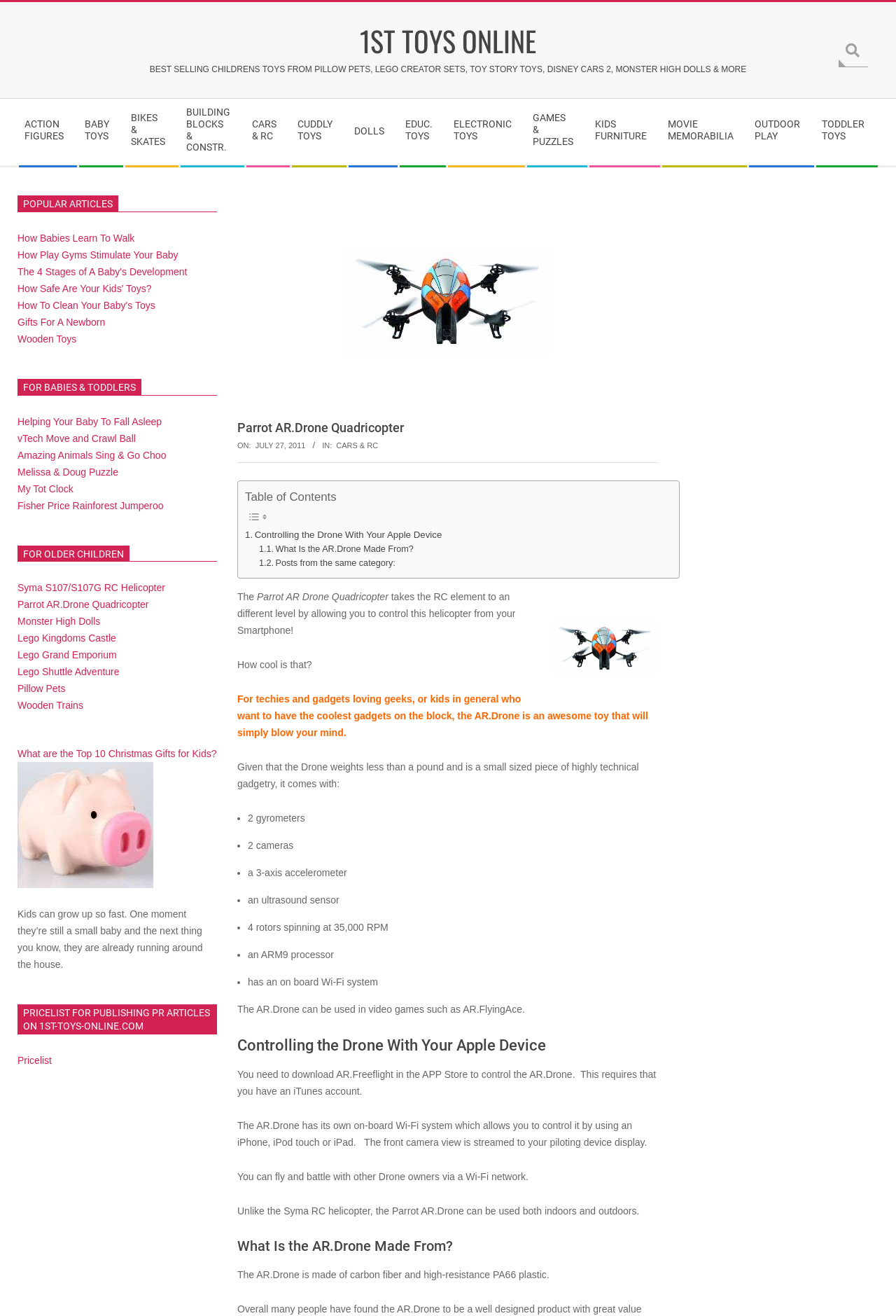Please extract and provide the main headline of the webpage.

Parrot AR.Drone Quadricopter